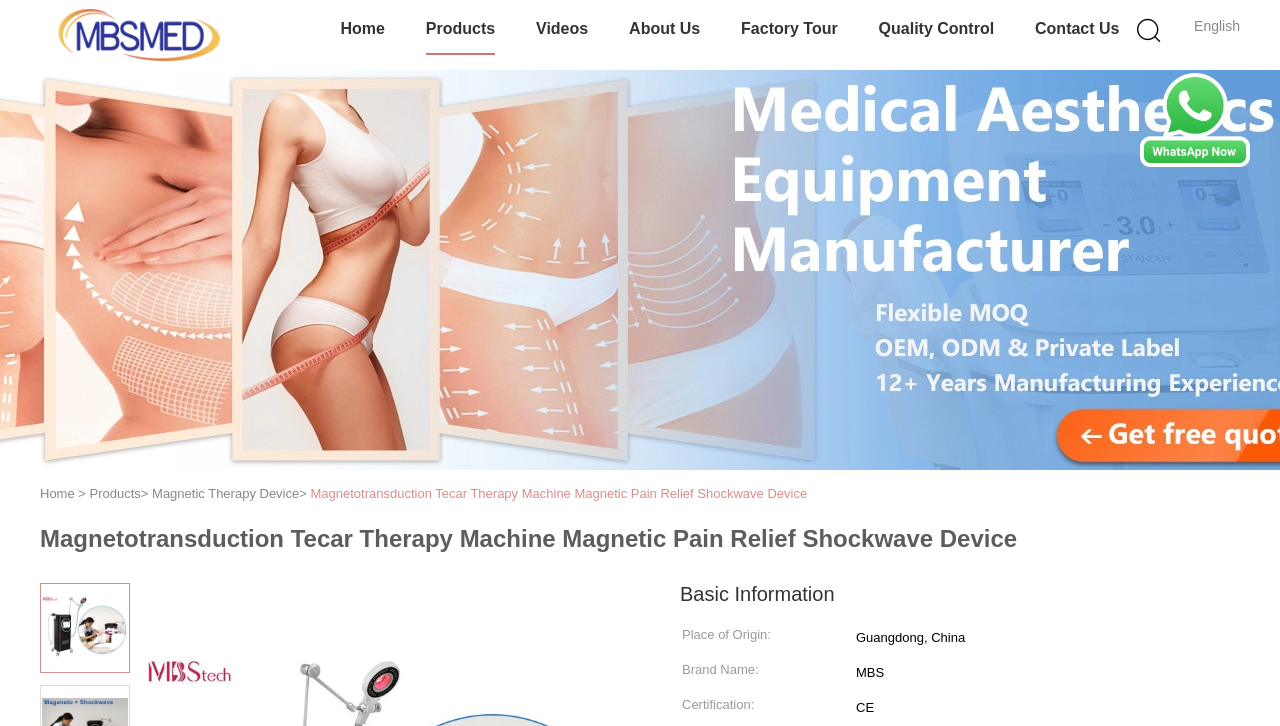Reply to the question below using a single word or brief phrase:
What is the brand name of the product?

MBS